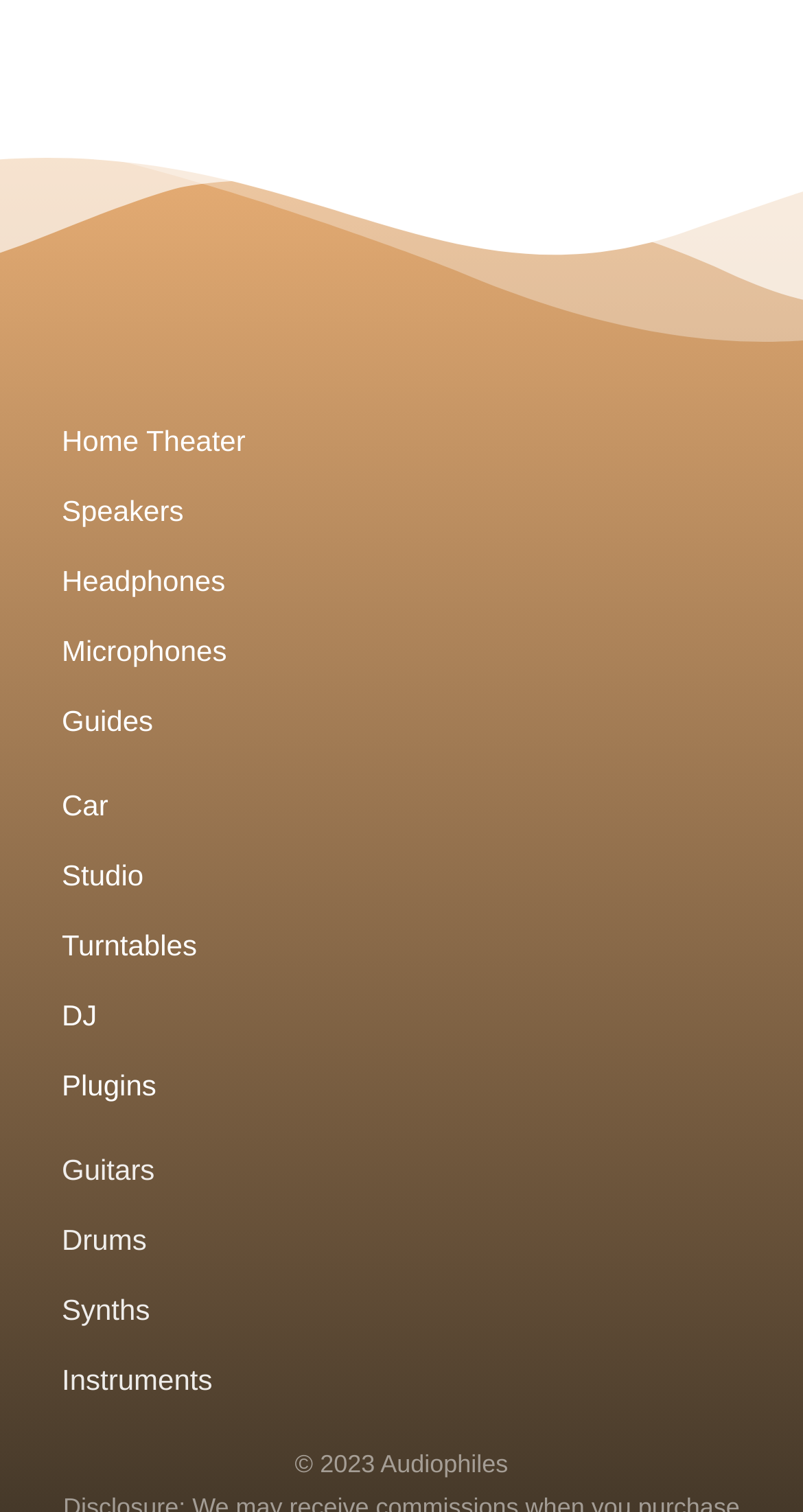How many categories are available on the website?
Please respond to the question with a detailed and well-explained answer.

I counted the number of links on the webpage, starting from 'Home Theater' to 'Instruments', and found 15 categories.